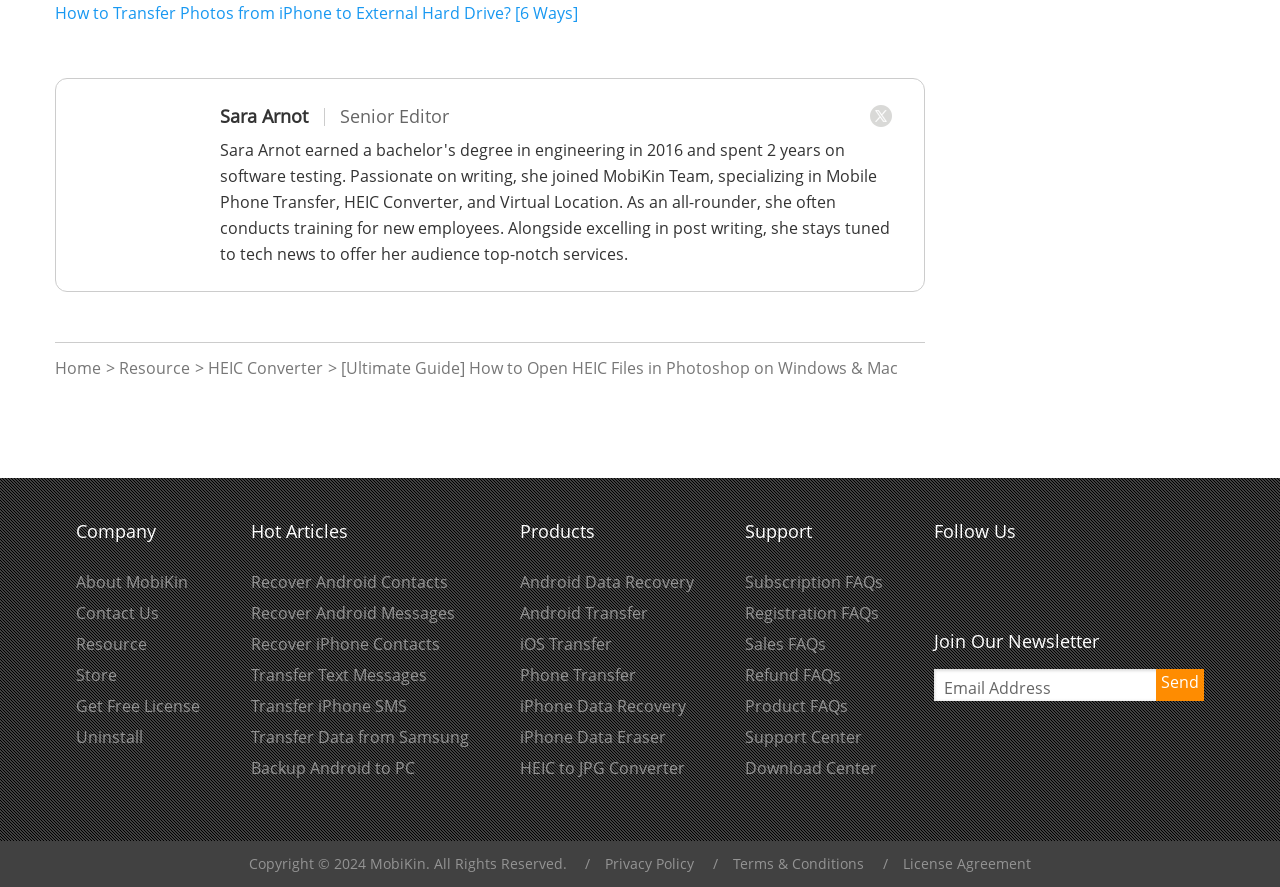Answer the question below with a single word or a brief phrase: 
What is the copyright year of the webpage?

2024